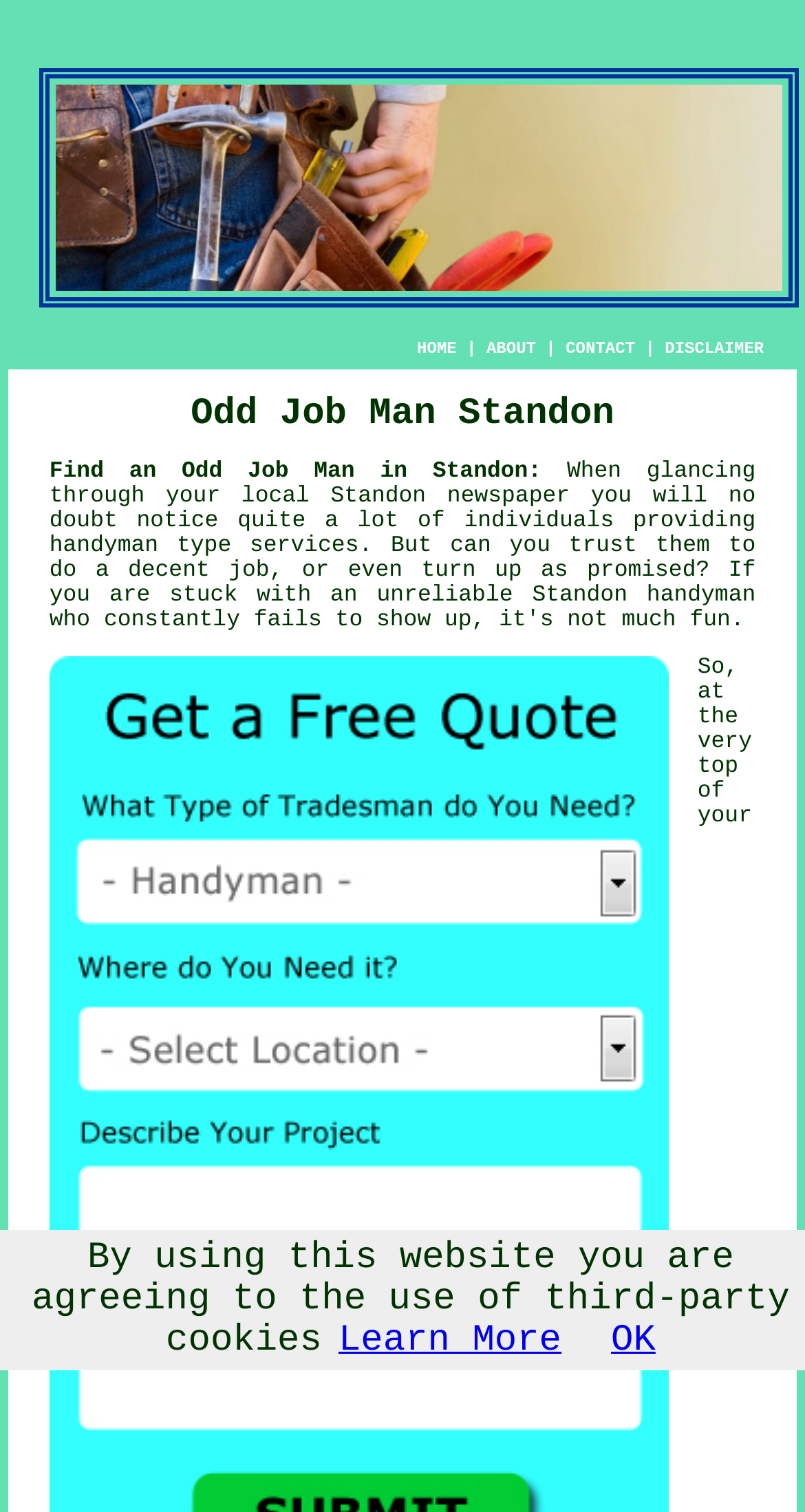Please specify the bounding box coordinates in the format (top-left x, top-left y, bottom-right x, bottom-right y), with values ranging from 0 to 1. Identify the bounding box for the UI component described as follows: parent_node: MiSendero aria-label="Open navigation menu"

None